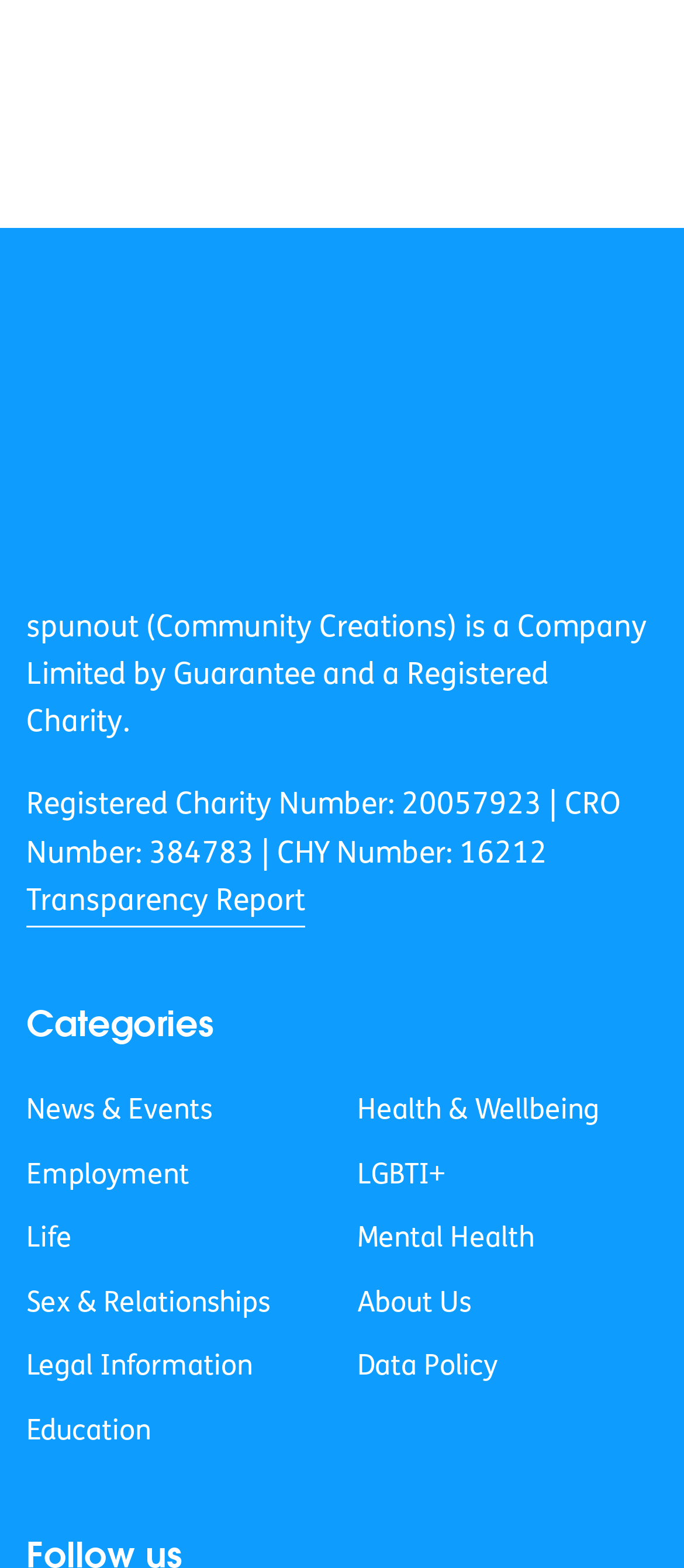Locate the bounding box coordinates of the item that should be clicked to fulfill the instruction: "Browse News & Events".

[0.038, 0.695, 0.31, 0.725]